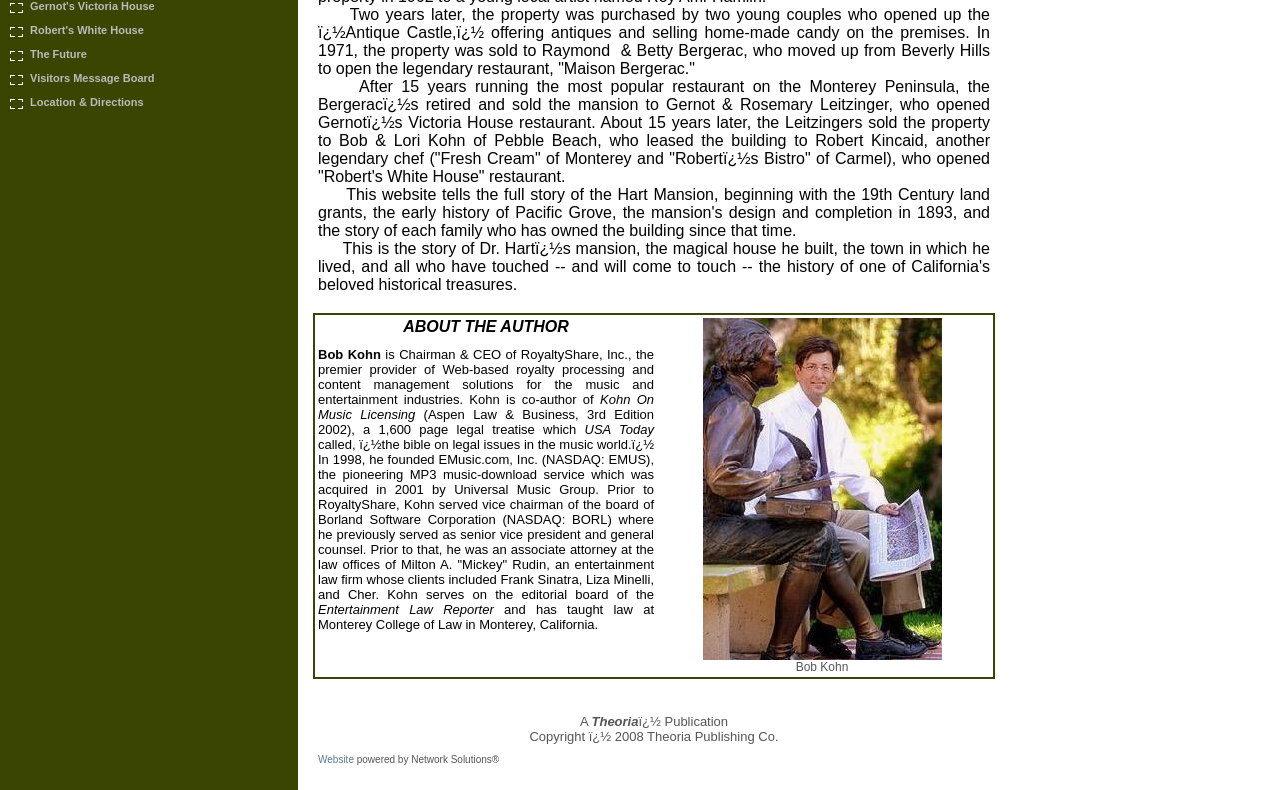Bounding box coordinates are specified in the format (top-left x, top-left y, bottom-right x, bottom-right y). All values are floating point numbers bounded between 0 and 1. Please provide the bounding box coordinate of the region this sentence describes: The Future

[0.0, 0.052, 0.233, 0.082]